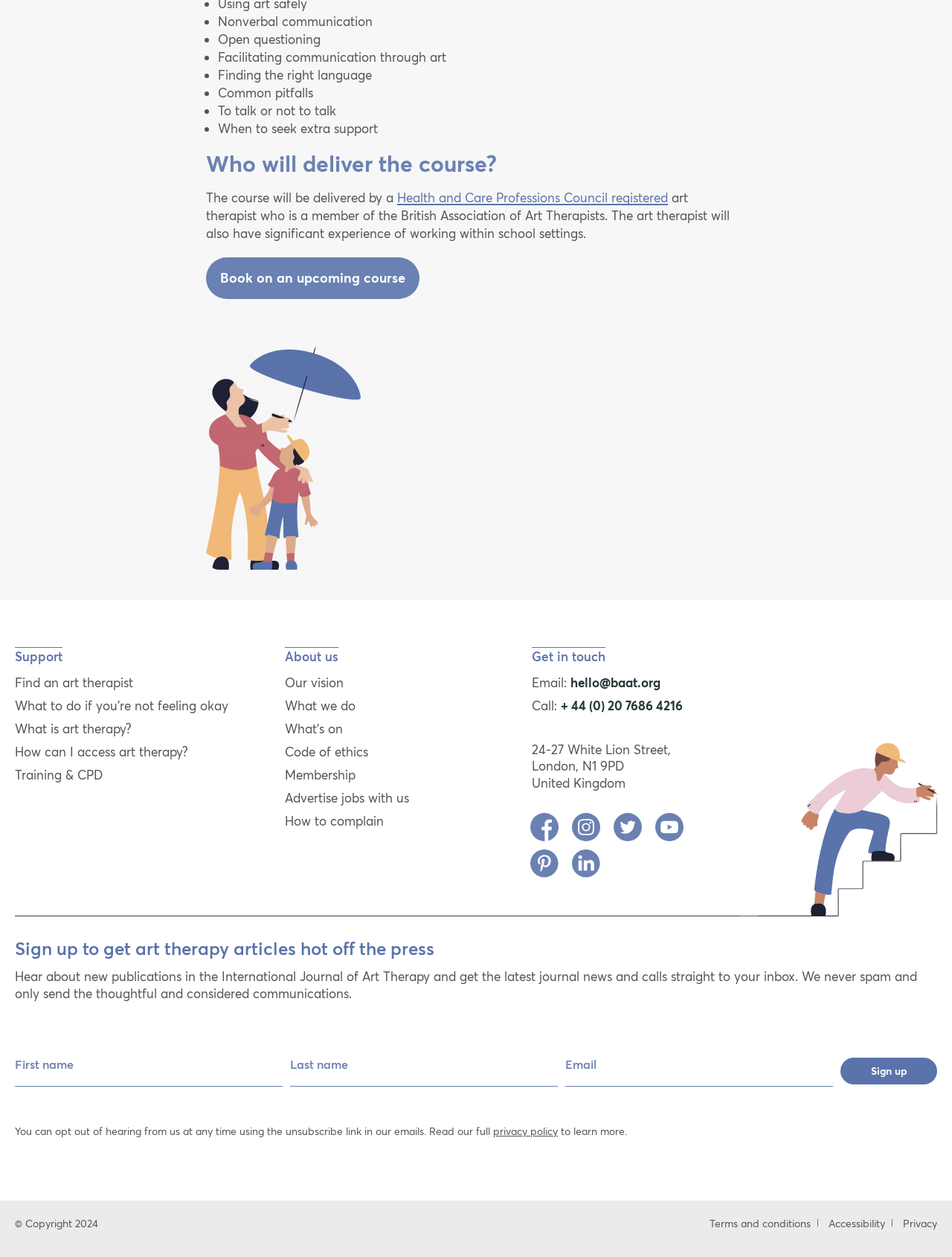What is the course about?
Kindly offer a detailed explanation using the data available in the image.

Based on the webpage, I found a section that mentions 'Facilitating communication through art' which suggests that the course is about using art as a means of communication.